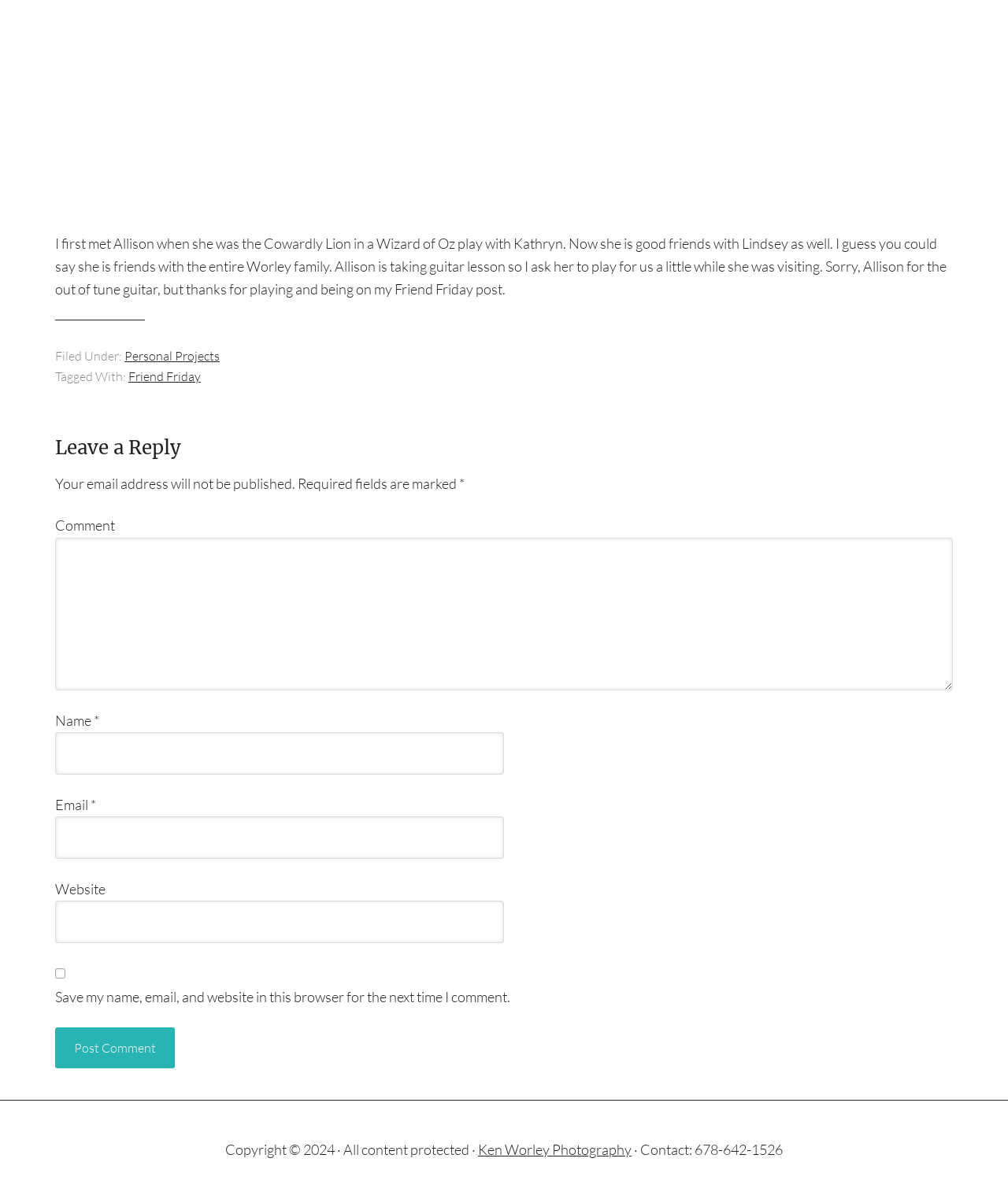Give the bounding box coordinates for the element described as: "Ken Worley Photography".

[0.474, 0.951, 0.627, 0.966]